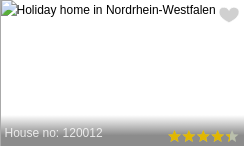Answer in one word or a short phrase: 
What is the purpose of the heart icon below the image?

To mark as favorite